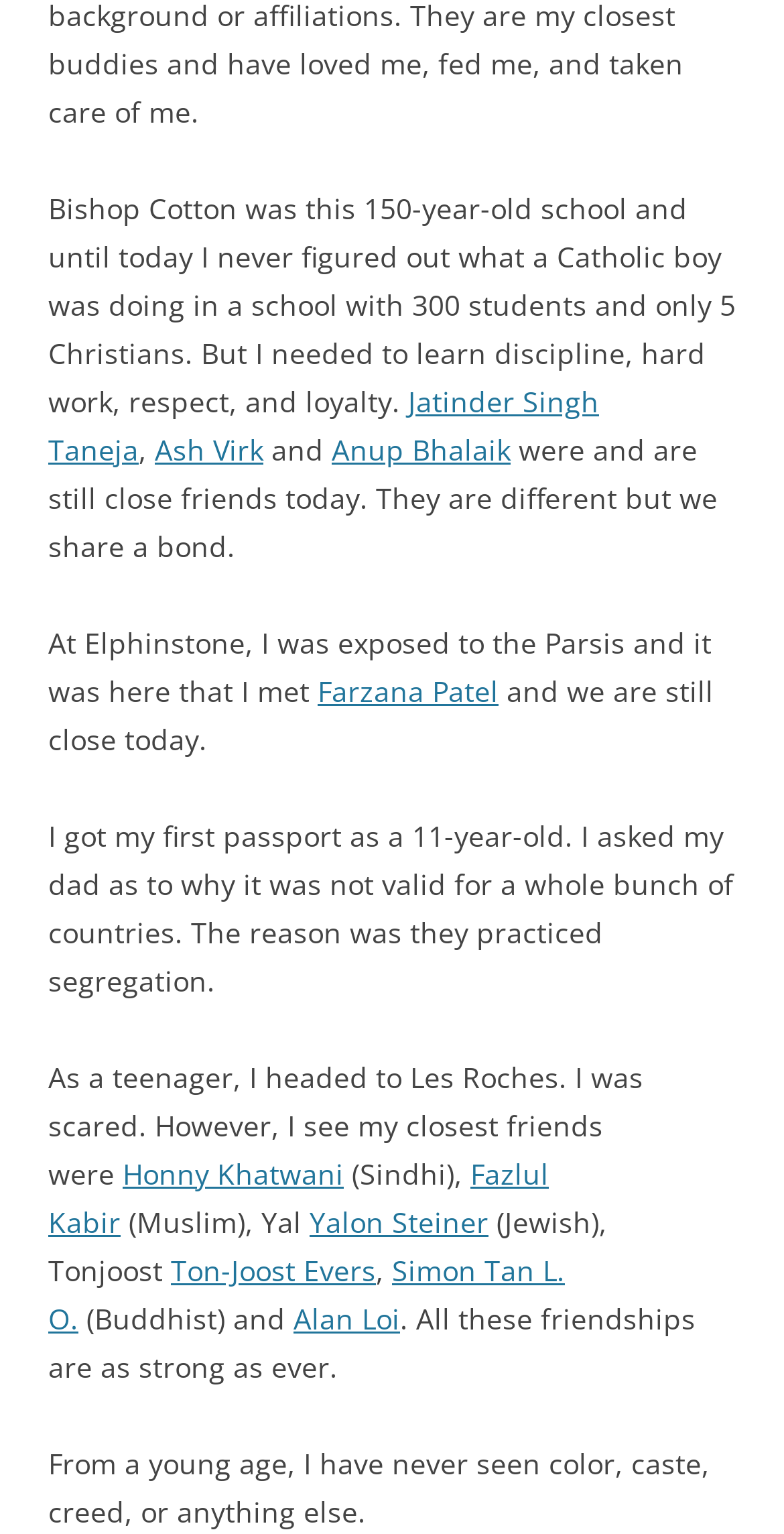Please answer the following question using a single word or phrase: 
What is the theme of the text?

Friendships and diversity